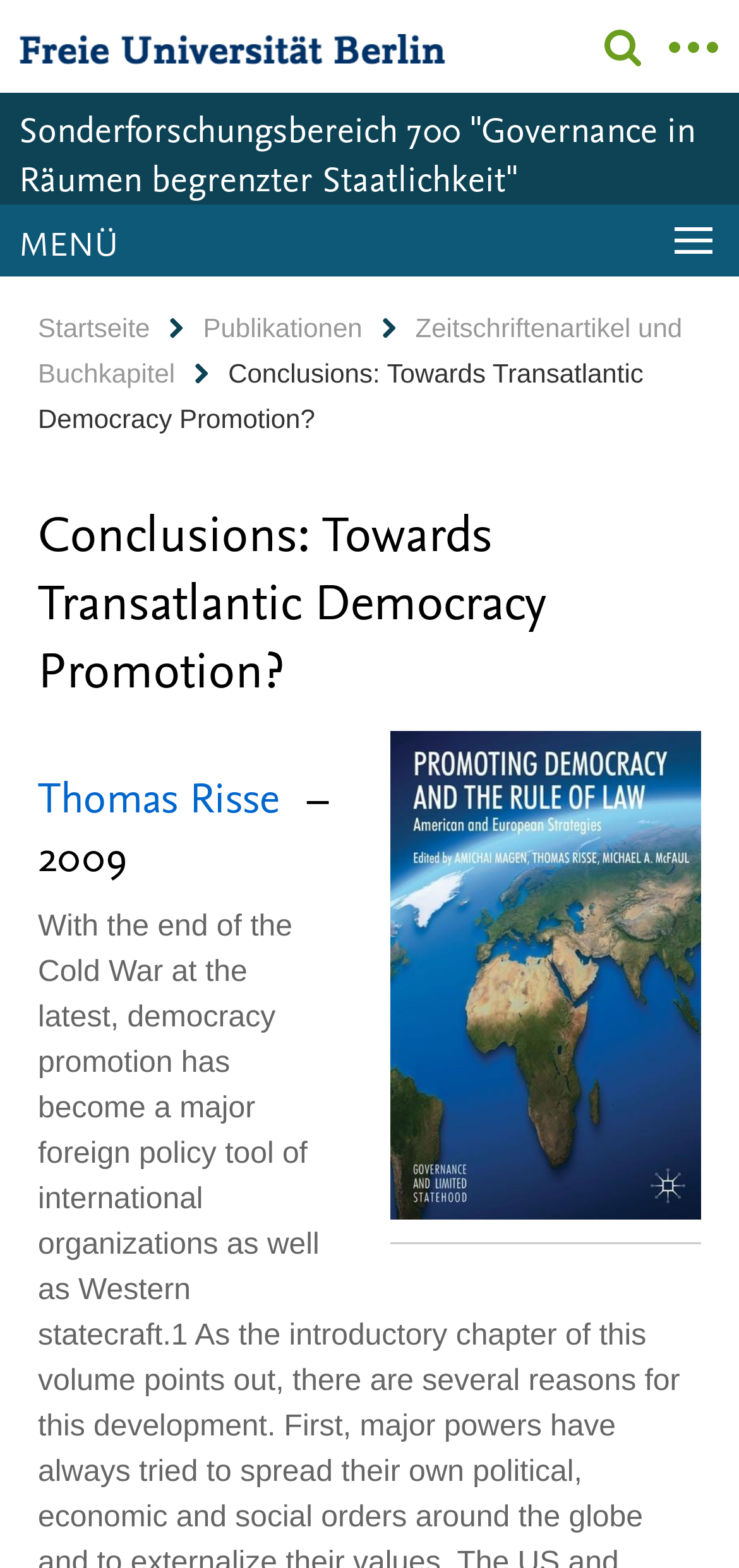Provide a single word or phrase answer to the question: 
What is the name of the research project?

Sonderforschungsbereich 700